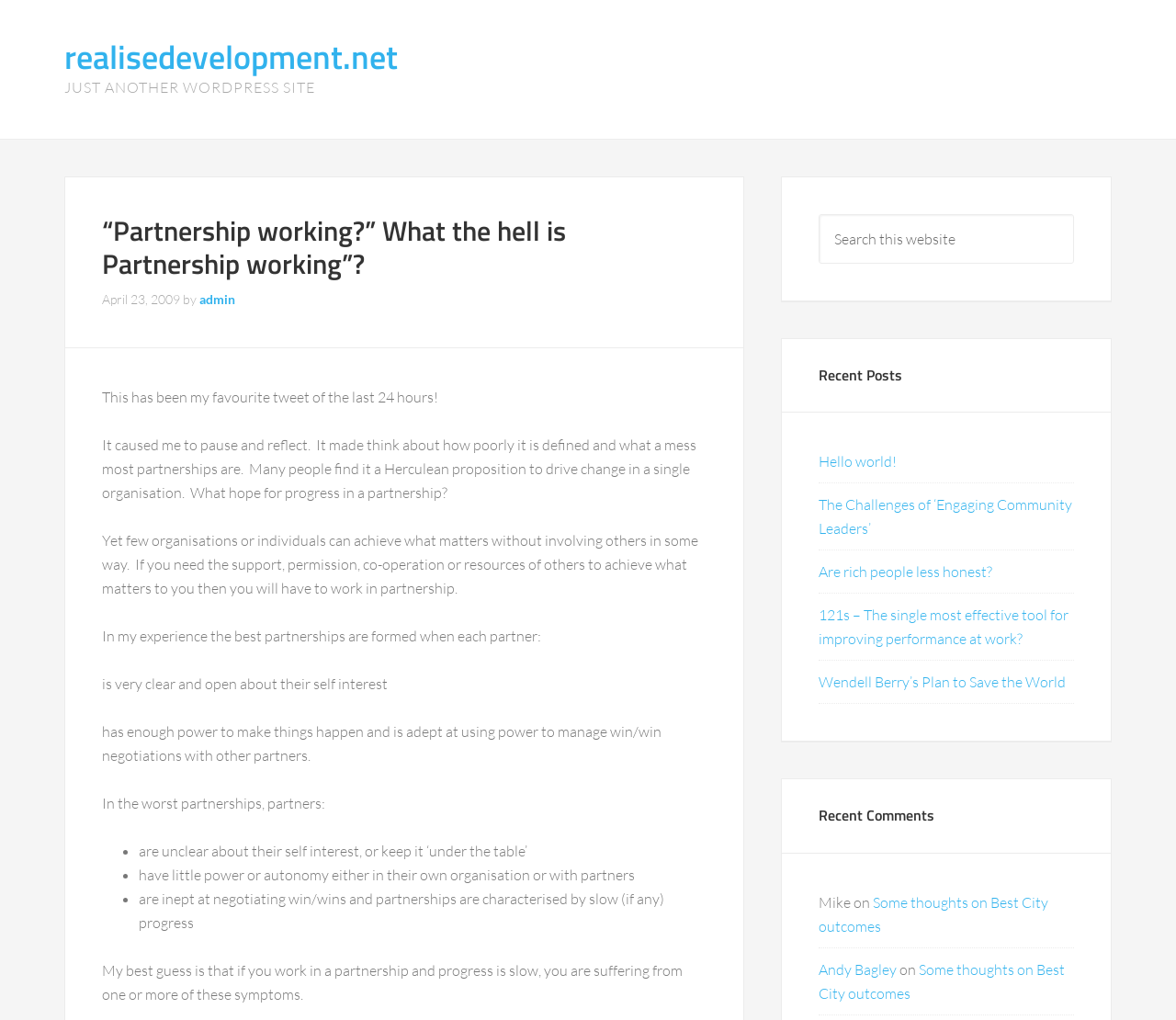How many recent comments are listed?
Carefully analyze the image and provide a detailed answer to the question.

I counted the number of link elements under the 'Recent Comments' heading and found 2 links, which correspond to 2 recent comments.